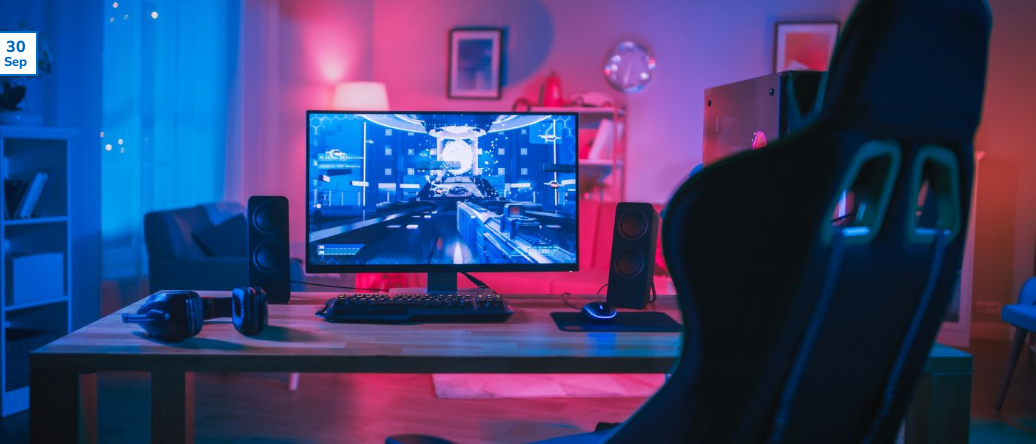Generate a comprehensive caption that describes the image.

The image captures a modern gaming setup, showcasing a desk adorned with a large monitor displaying an immersive gaming scene. The monitor is flanked by sleek speakers, enhancing the audio experience for gamers. In the foreground, a gaming headset rests beside a stylish, mechanical keyboard, poised for action. The workspace is illuminated by a dynamic play of purple and blue lighting, creating a vibrant and inviting atmosphere, complemented by the warm glow from a lamp in the background. A gaming chair is visible, suggesting comfort and support for extended gaming sessions. This setup embodies the essence of a dedicated gaming environment, reflecting a growing trend in online gaming and e-sports. The date, September 30, is subtly noted in the upper left corner of the image, indicating a thematic connection to gaming timelines and events.